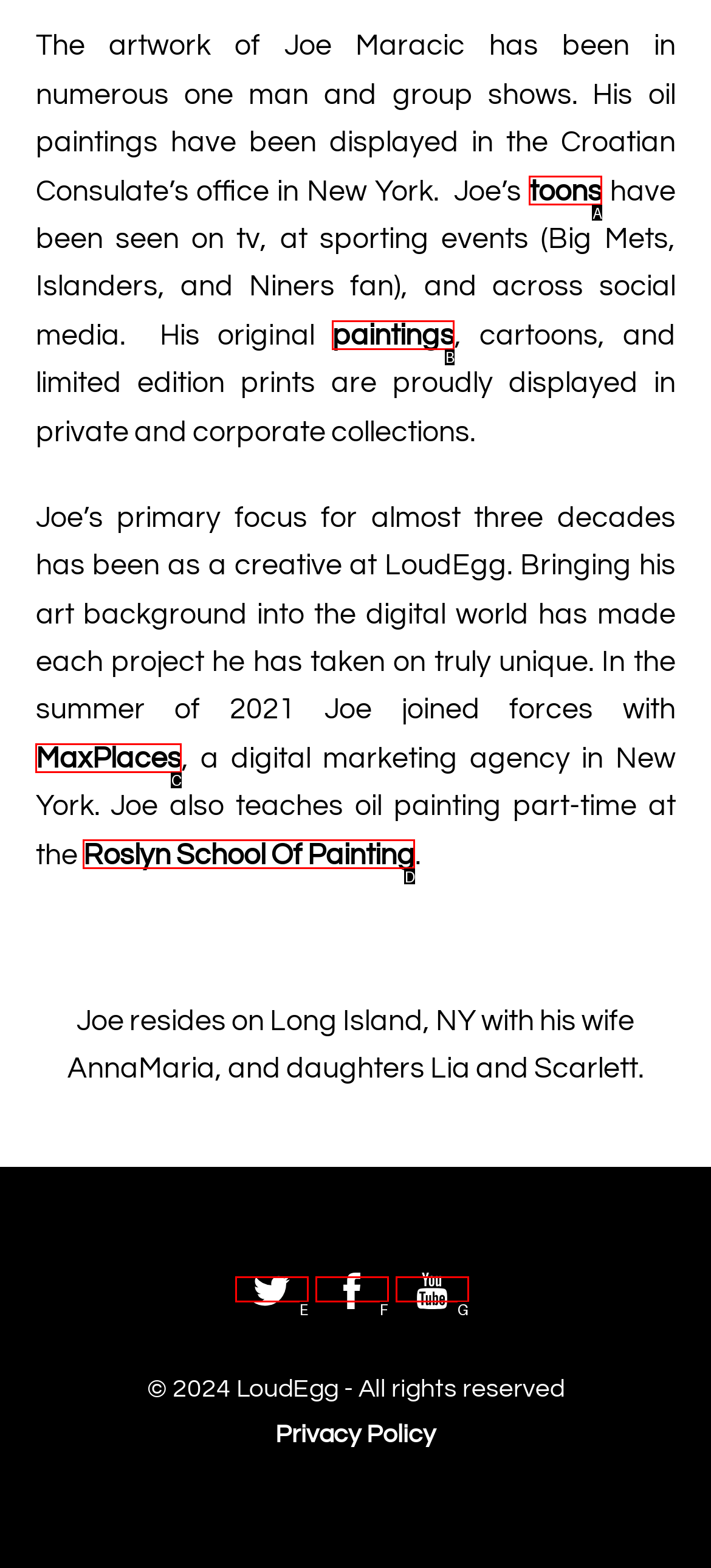Determine the HTML element that aligns with the description: paintings
Answer by stating the letter of the appropriate option from the available choices.

B